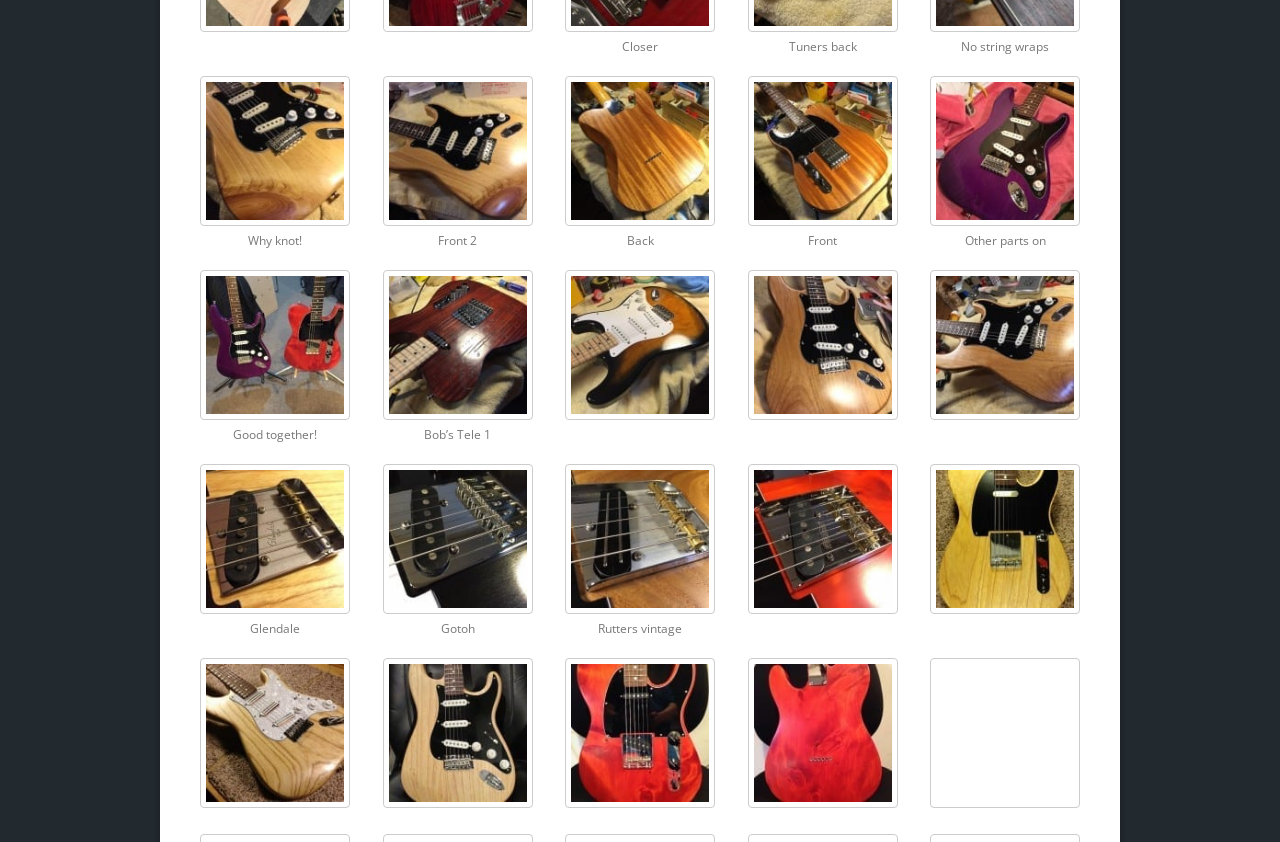Determine the bounding box coordinates for the clickable element required to fulfill the instruction: "Click the 'Front 2' link". Provide the coordinates as four float numbers between 0 and 1, i.e., [left, top, right, bottom].

[0.299, 0.248, 0.416, 0.274]